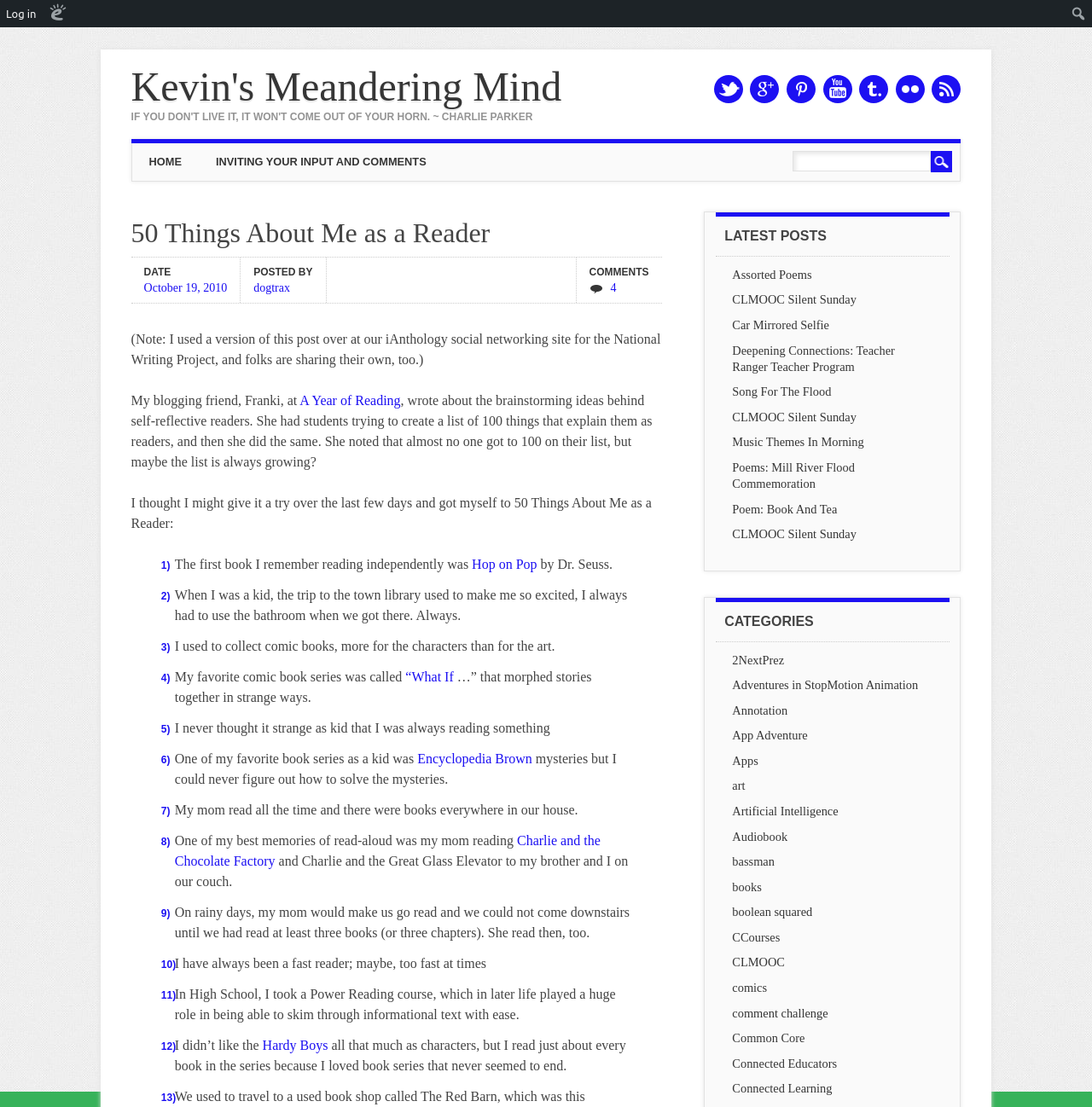How many latest posts are listed?
Please utilize the information in the image to give a detailed response to the question.

There are 10 latest posts listed on the right-hand side of the webpage, with titles such as 'Assorted Poems', 'CLMOOC Silent Sunday', and 'Deepening Connections: Teacher Ranger Teacher Program'. These posts are likely recent articles published on the blog.